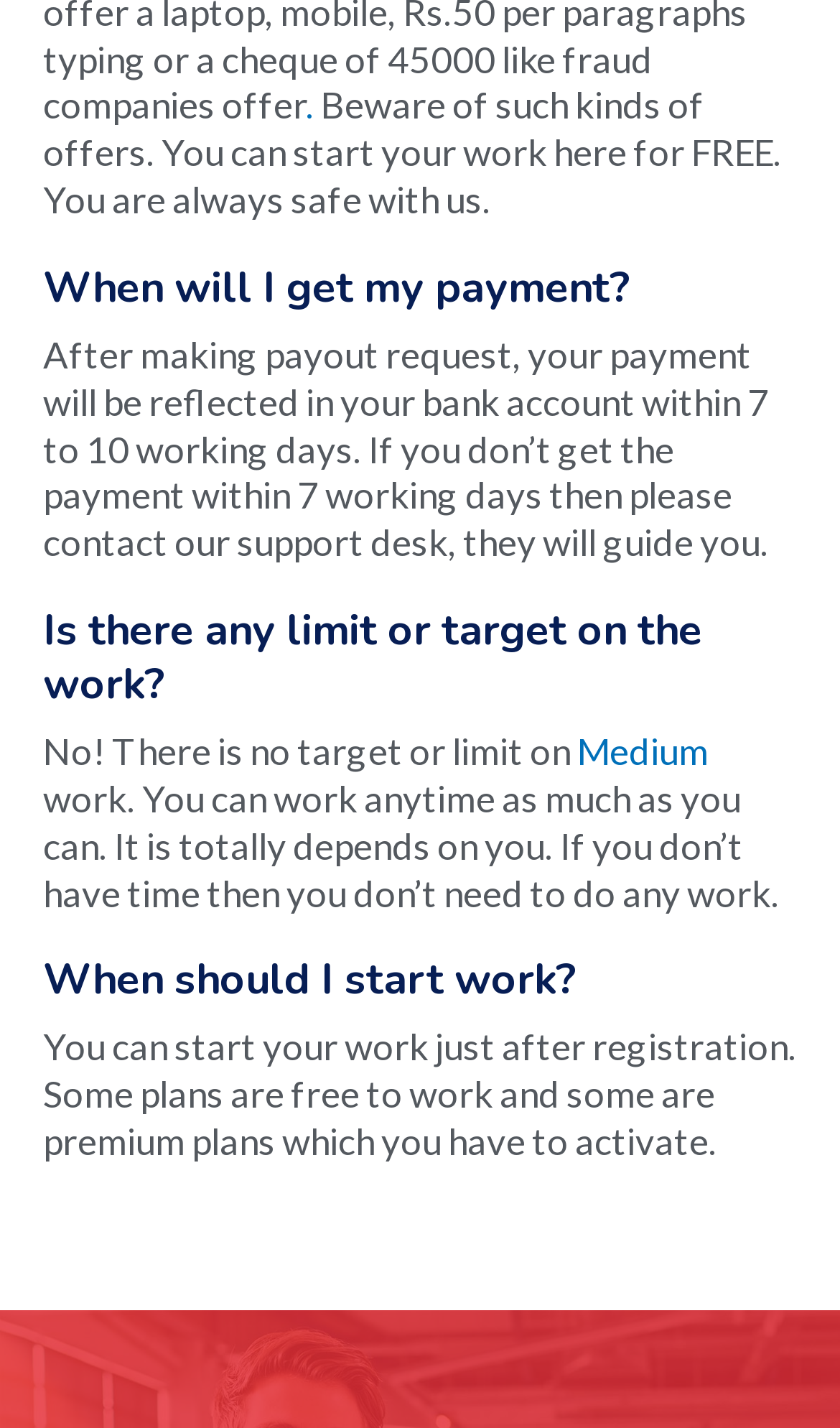What can be done immediately after registration?
Please respond to the question with as much detail as possible.

According to the webpage, users can start their work just after registration. This information is provided in the section 'When should I start work?'.